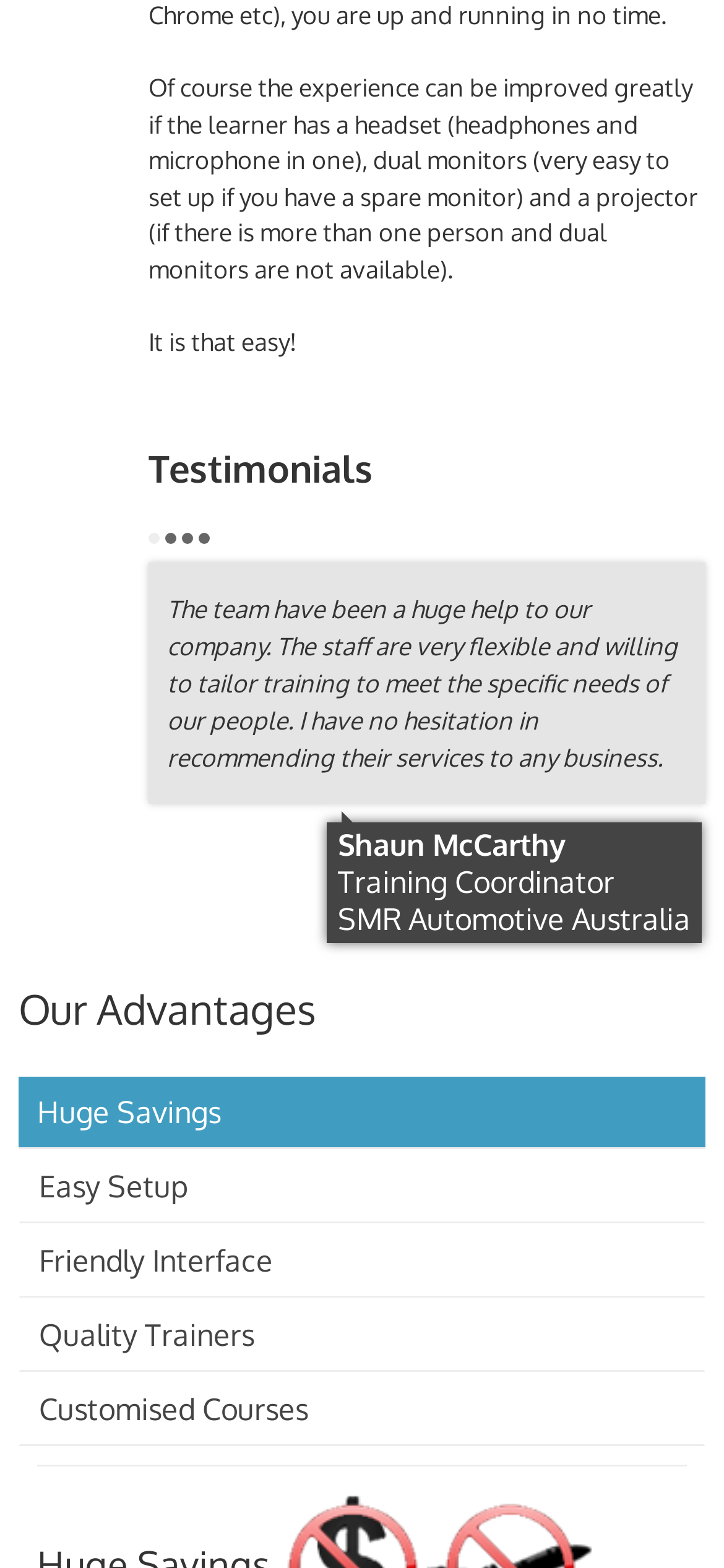What is the occupation of Martin Oldfield?
Using the image, respond with a single word or phrase.

Manager Valuations